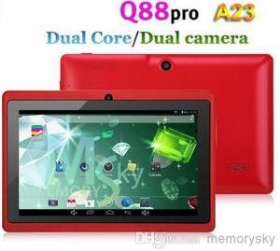Kindly respond to the following question with a single word or a brief phrase: 
What type of users is the tablet geared towards?

Students and professionals